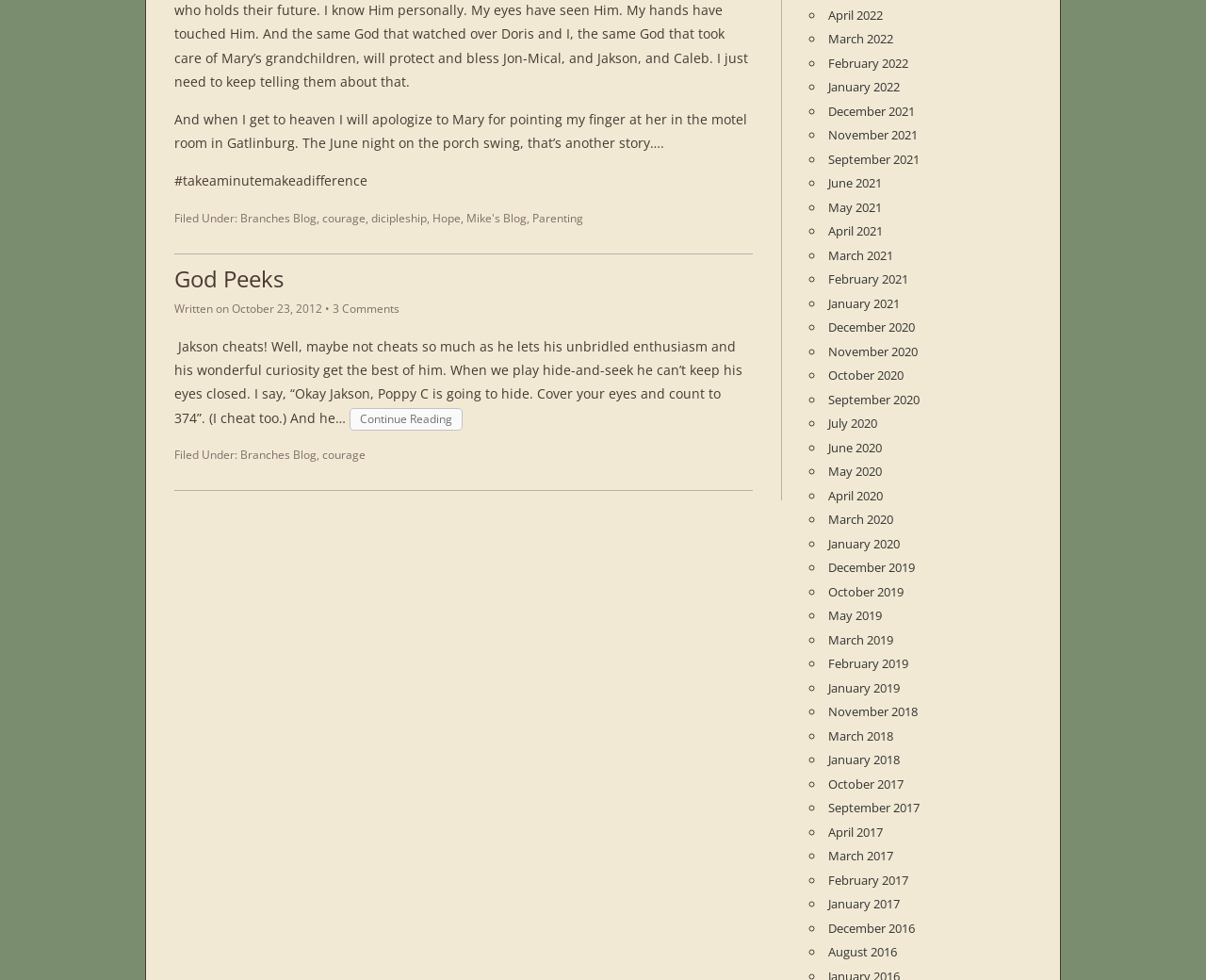Pinpoint the bounding box coordinates of the area that should be clicked to complete the following instruction: "Browse the archives for April 2022". The coordinates must be given as four float numbers between 0 and 1, i.e., [left, top, right, bottom].

[0.687, 0.006, 0.732, 0.024]